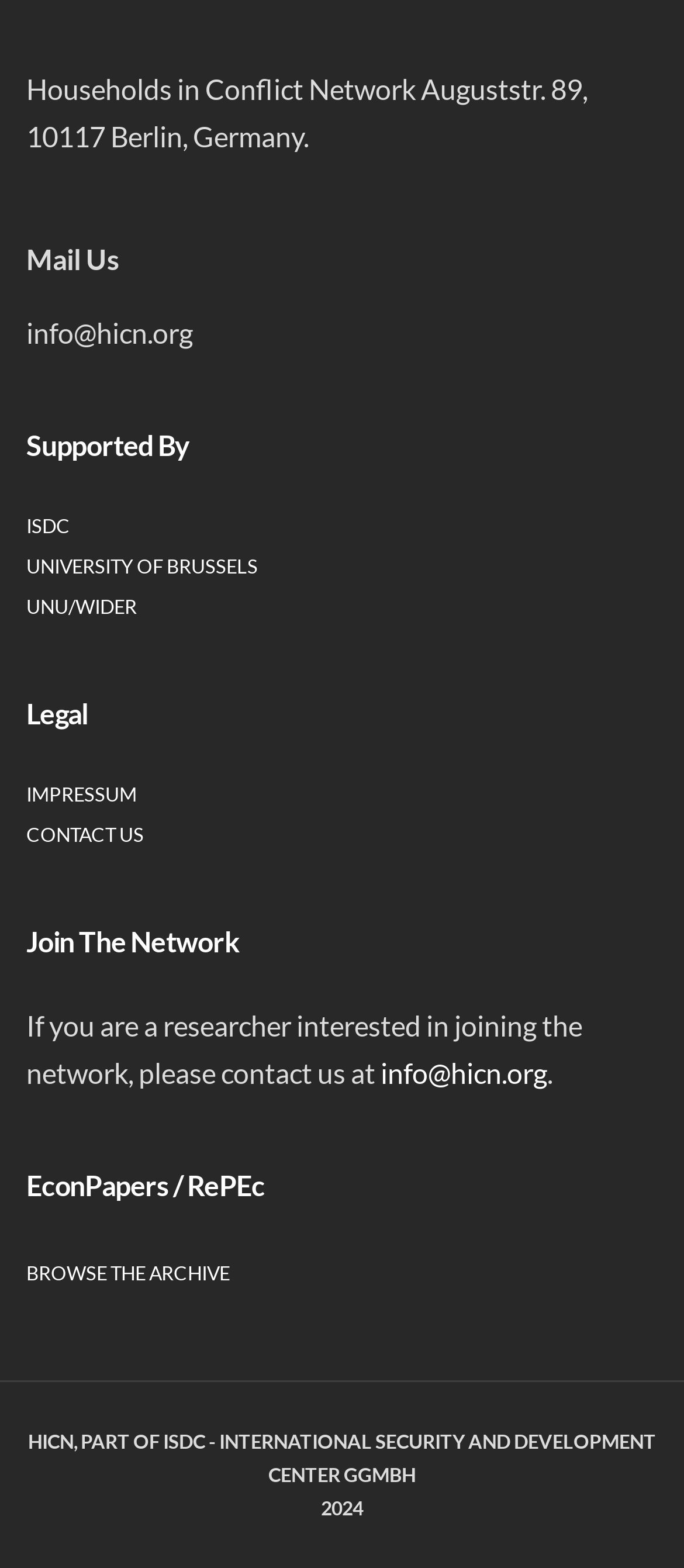Identify the bounding box of the UI element described as follows: "Browse the Archive". Provide the coordinates as four float numbers in the range of 0 to 1 [left, top, right, bottom].

[0.038, 0.804, 0.336, 0.818]